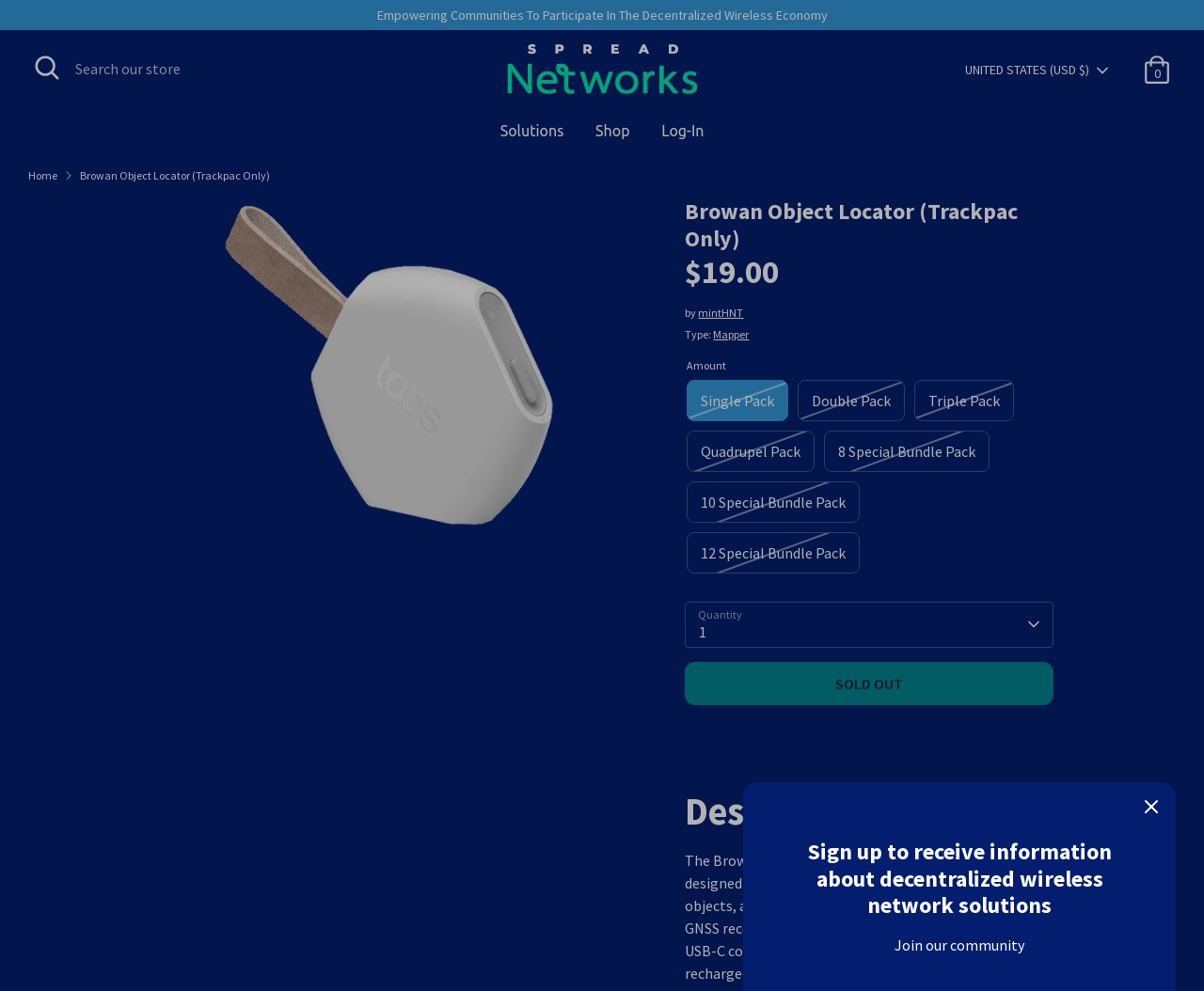Provide a one-word or short-phrase response to the question:
What is the default quantity selection?

Single Pack